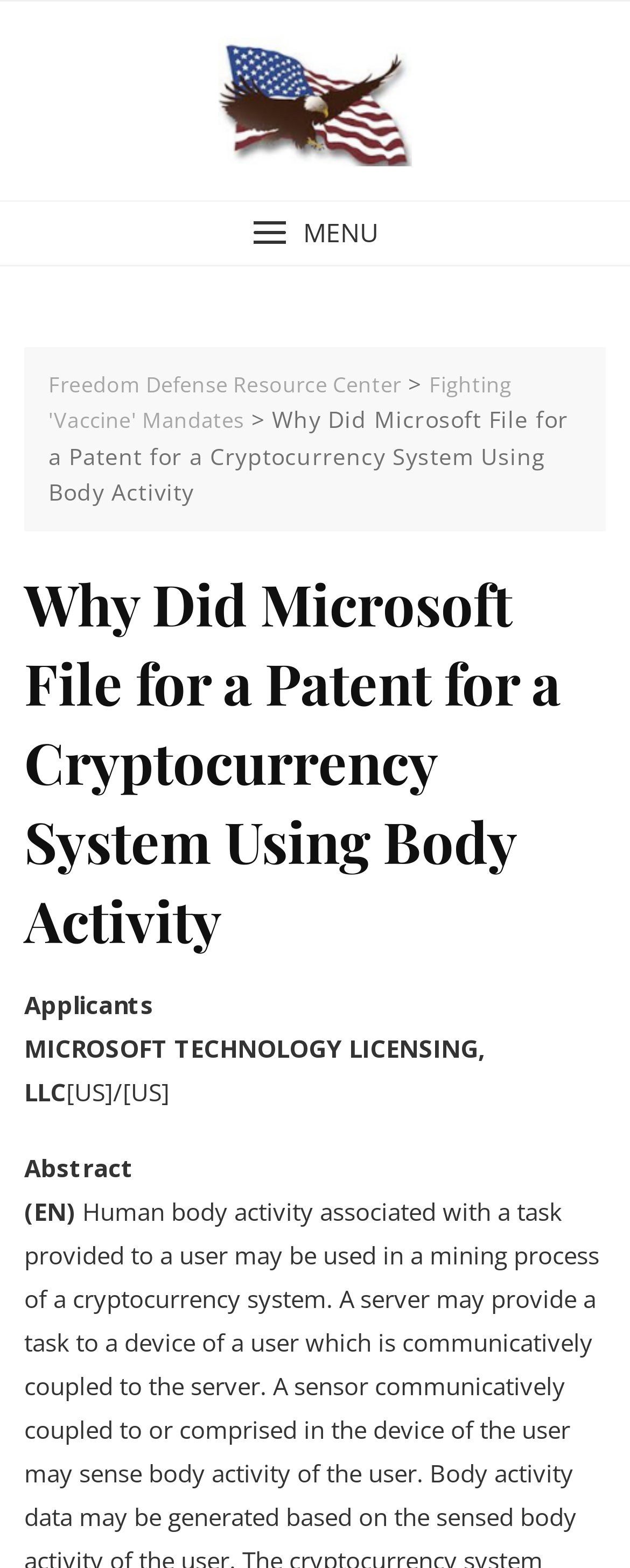What is the name of the company that filed for a patent?
Answer the question in a detailed and comprehensive manner.

I found the answer by looking at the section that describes the applicants, where it says 'MICROSOFT TECHNOLOGY LICENSING, LLC' as the company that filed for the patent.